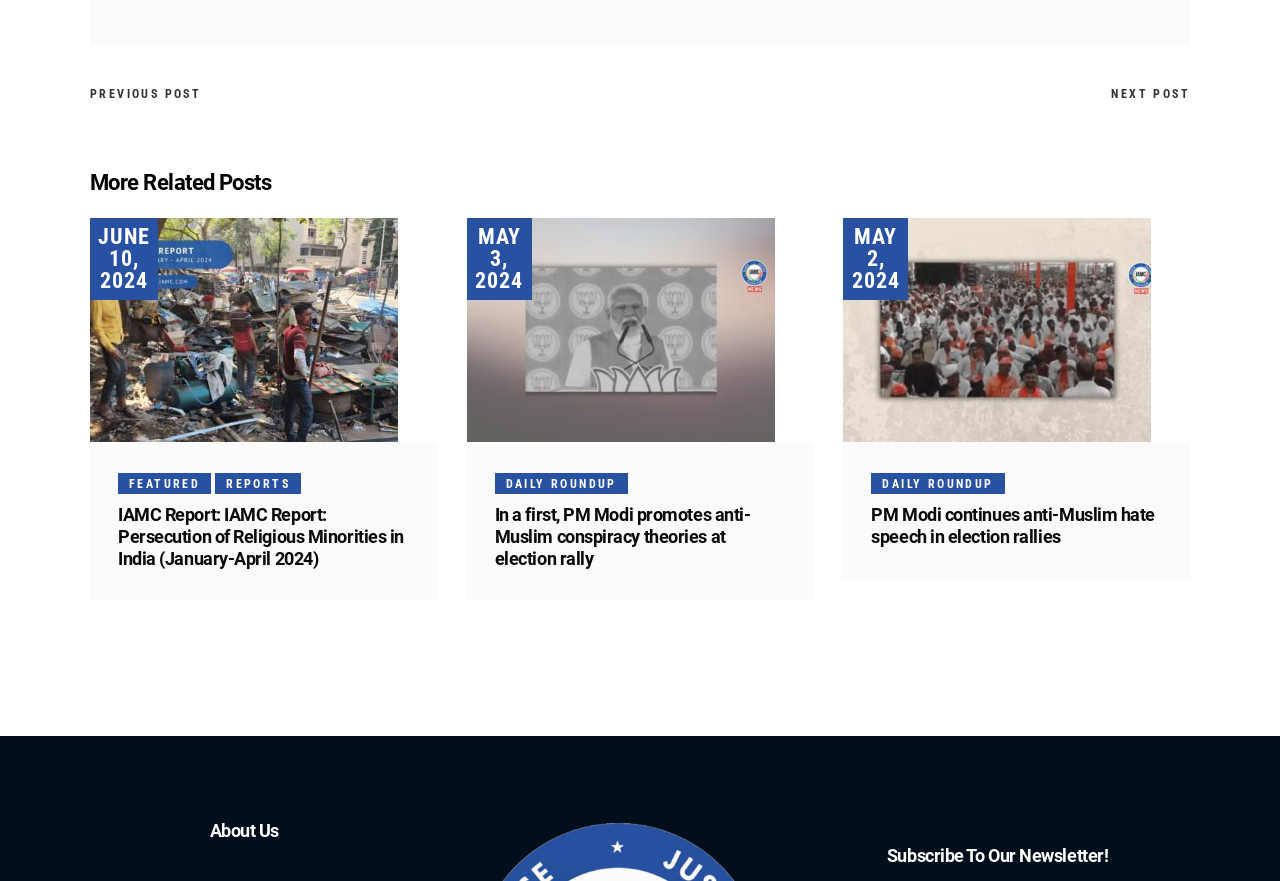For the element described, predict the bounding box coordinates as (top-left x, top-left y, bottom-right x, bottom-right y). All values should be between 0 and 1. Element description: previous post

[0.07, 0.095, 0.157, 0.12]